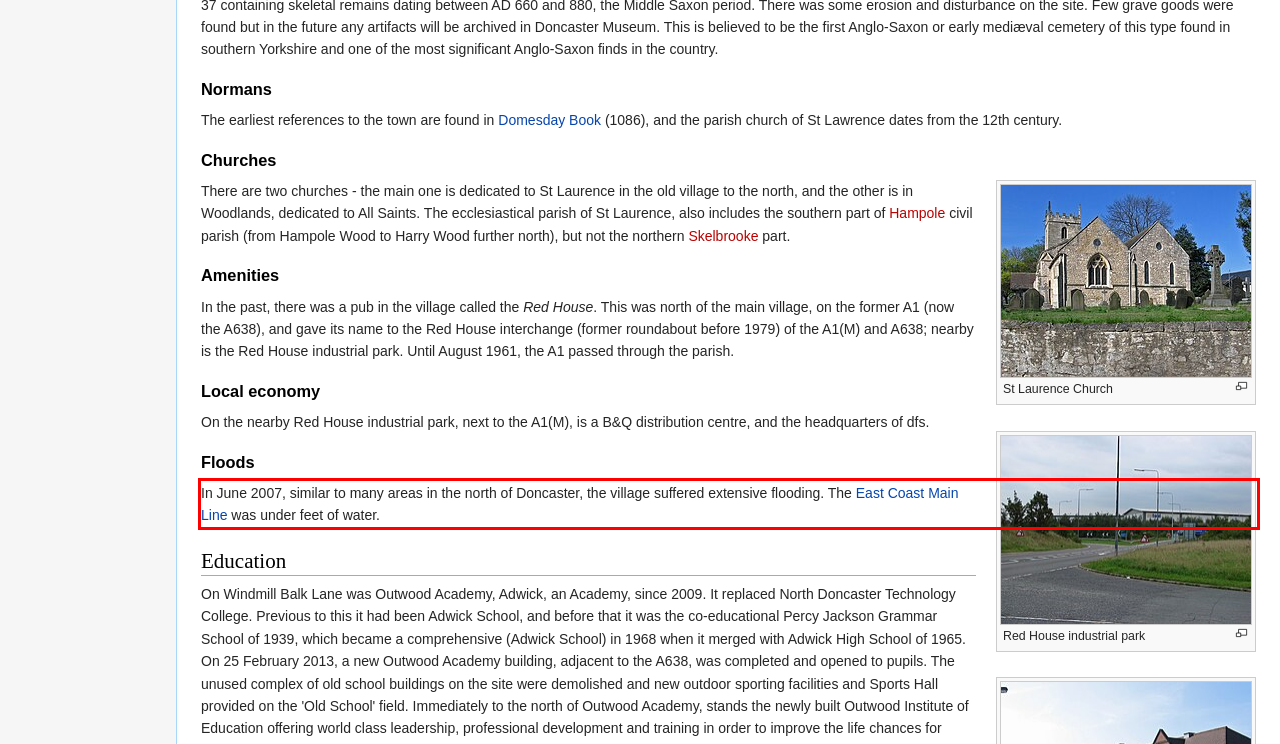Analyze the screenshot of the webpage that features a red bounding box and recognize the text content enclosed within this red bounding box.

In June 2007, similar to many areas in the north of Doncaster, the village suffered extensive flooding. The East Coast Main Line was under feet of water.